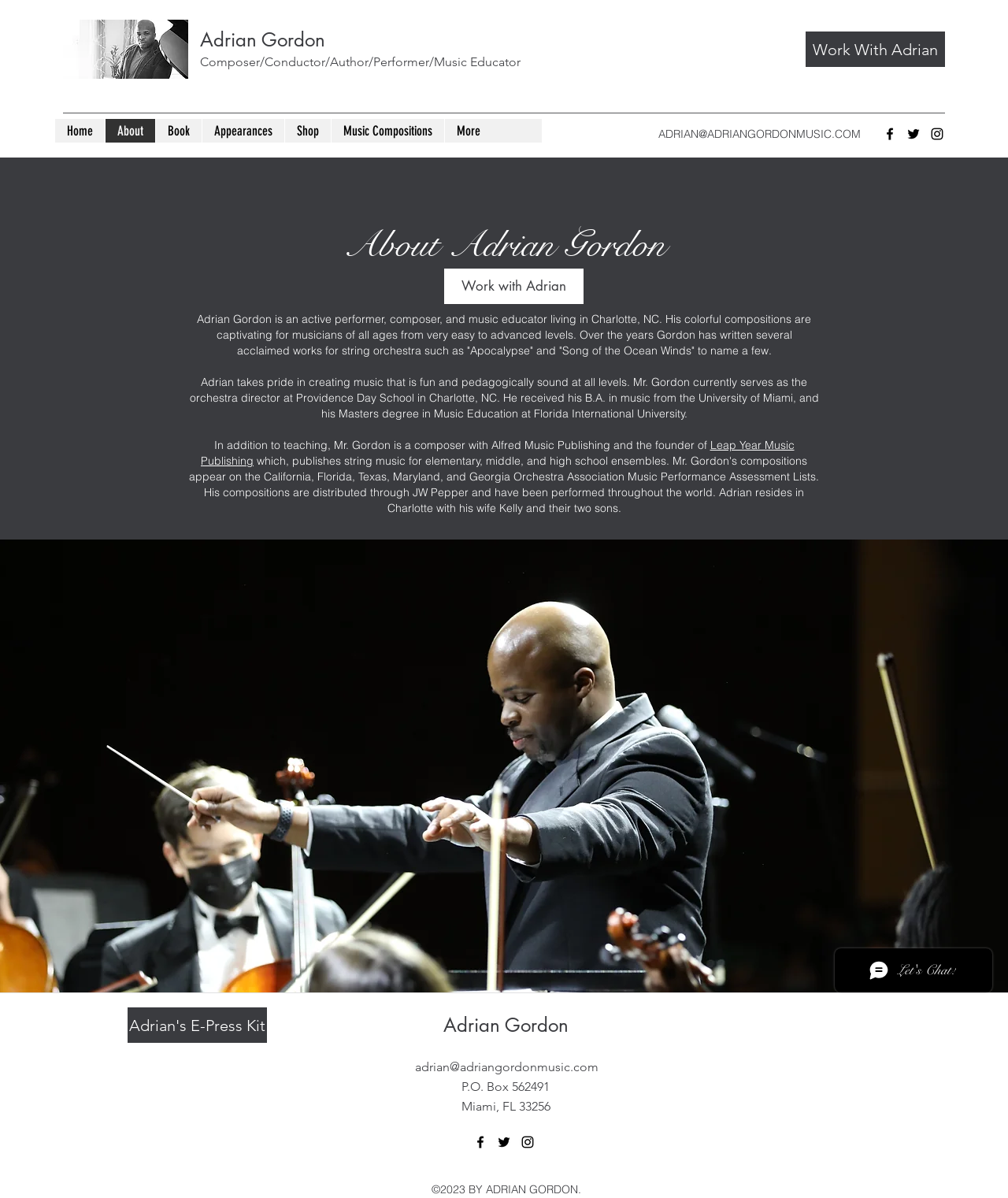Offer a detailed account of what is visible on the webpage.

This webpage is about Adrian Gordon, a composer, conductor, author, performer, and music educator. At the top left, there is a link to a piano picture of Adrian Gordon. Below it, there is a static text describing Adrian Gordon's profession. On the top right, there is a navigation menu with links to different sections of the website, including "Home", "About", "Book", "Appearances", "Shop", "Music Compositions", and "More". 

Below the navigation menu, there is a link to contact Adrian Gordon via email. On the right side of the email link, there is a social bar with links to Adrian Gordon's Facebook, Twitter, and Instagram profiles, each represented by an image.

The main content of the webpage is divided into two sections. The first section has a heading "About Adrian Gordon" and describes Adrian Gordon's background, including his profession, education, and experience. There are also links to "Work with Adrian" and "Leap Year Music Publishing" within this section.

The second section is an image that spans the entire width of the webpage. Below the image, there are four anchor regions, but they do not contain any visible content.

At the bottom of the webpage, there is a content information section with an iframe for Wix Chat, a link to Adrian's E-Press Kit, and contact information, including an email address, physical address, and social media links. The webpage ends with a copyright notice.